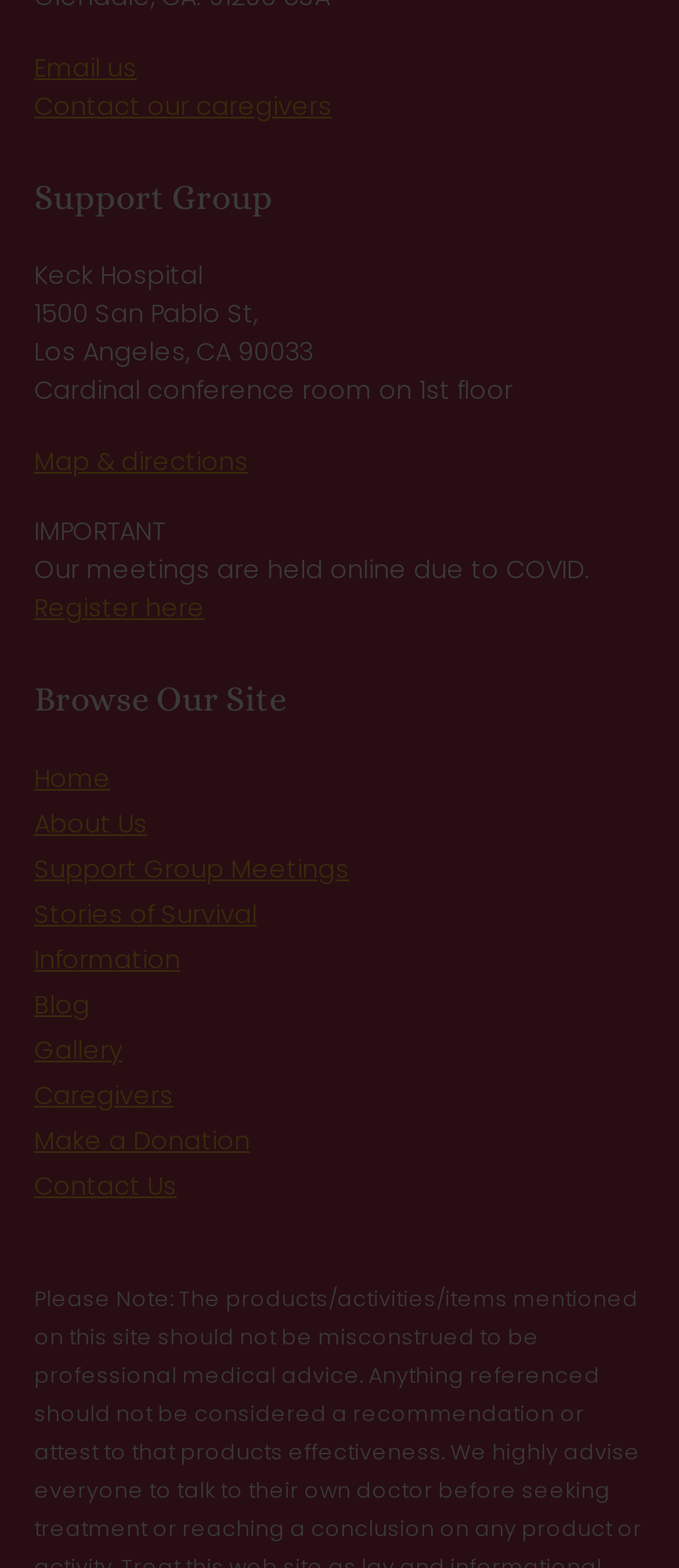How can I register for a meeting?
Based on the image, give a one-word or short phrase answer.

Register here